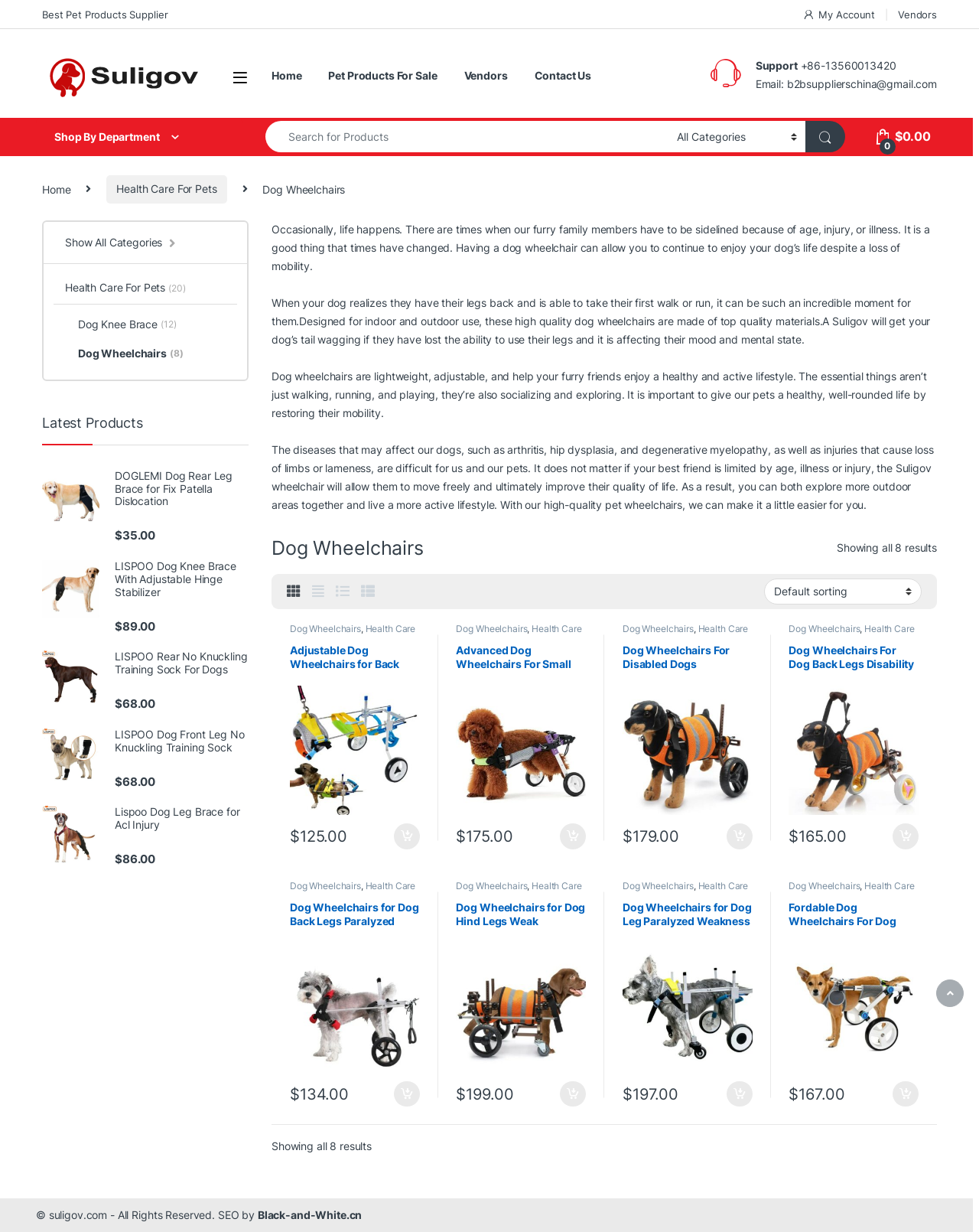Can you pinpoint the bounding box coordinates for the clickable element required for this instruction: "View dog wheelchairs"? The coordinates should be four float numbers between 0 and 1, i.e., [left, top, right, bottom].

[0.296, 0.522, 0.429, 0.662]